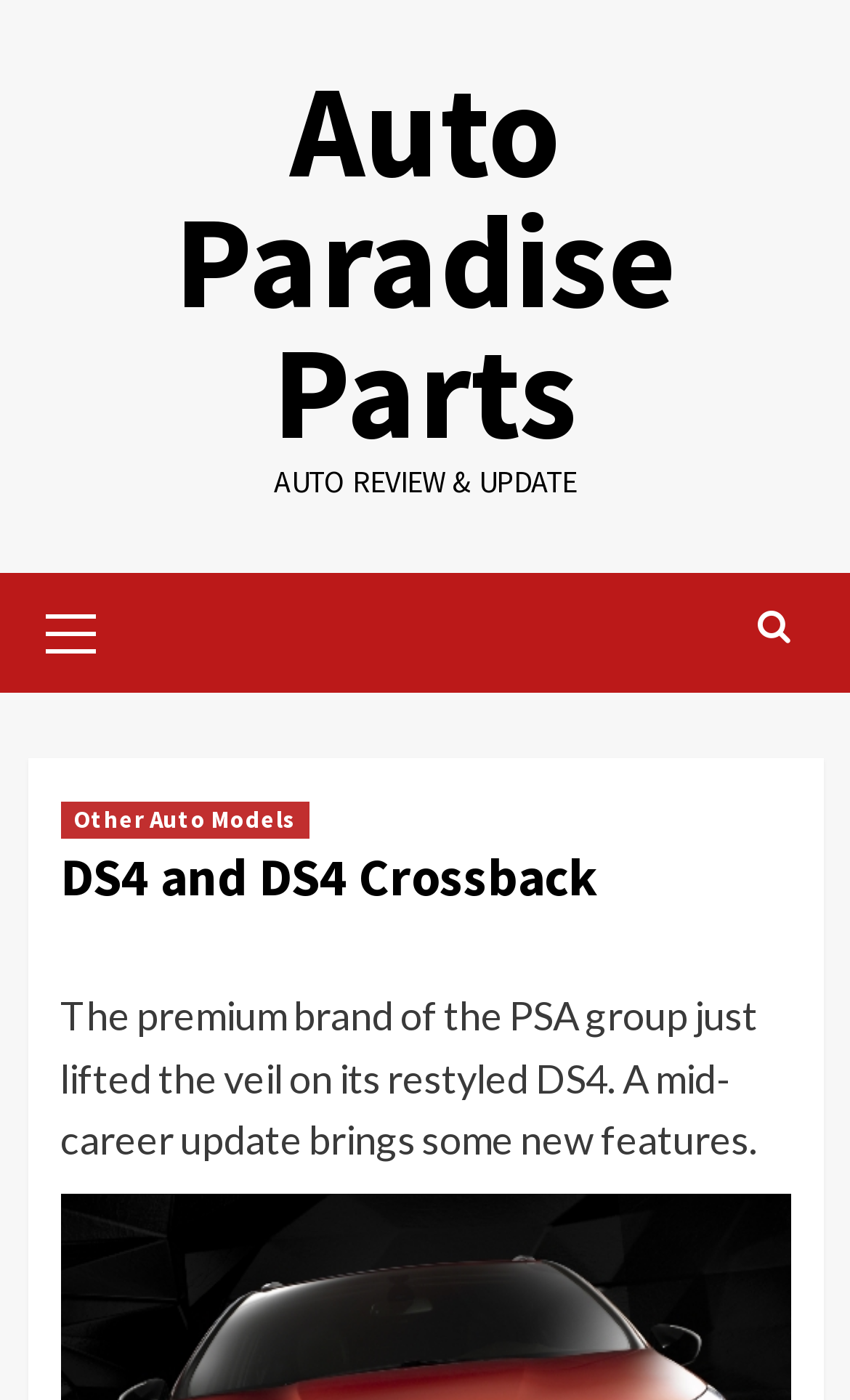Given the element description "Home Remodeling Ideas" in the screenshot, predict the bounding box coordinates of that UI element.

None